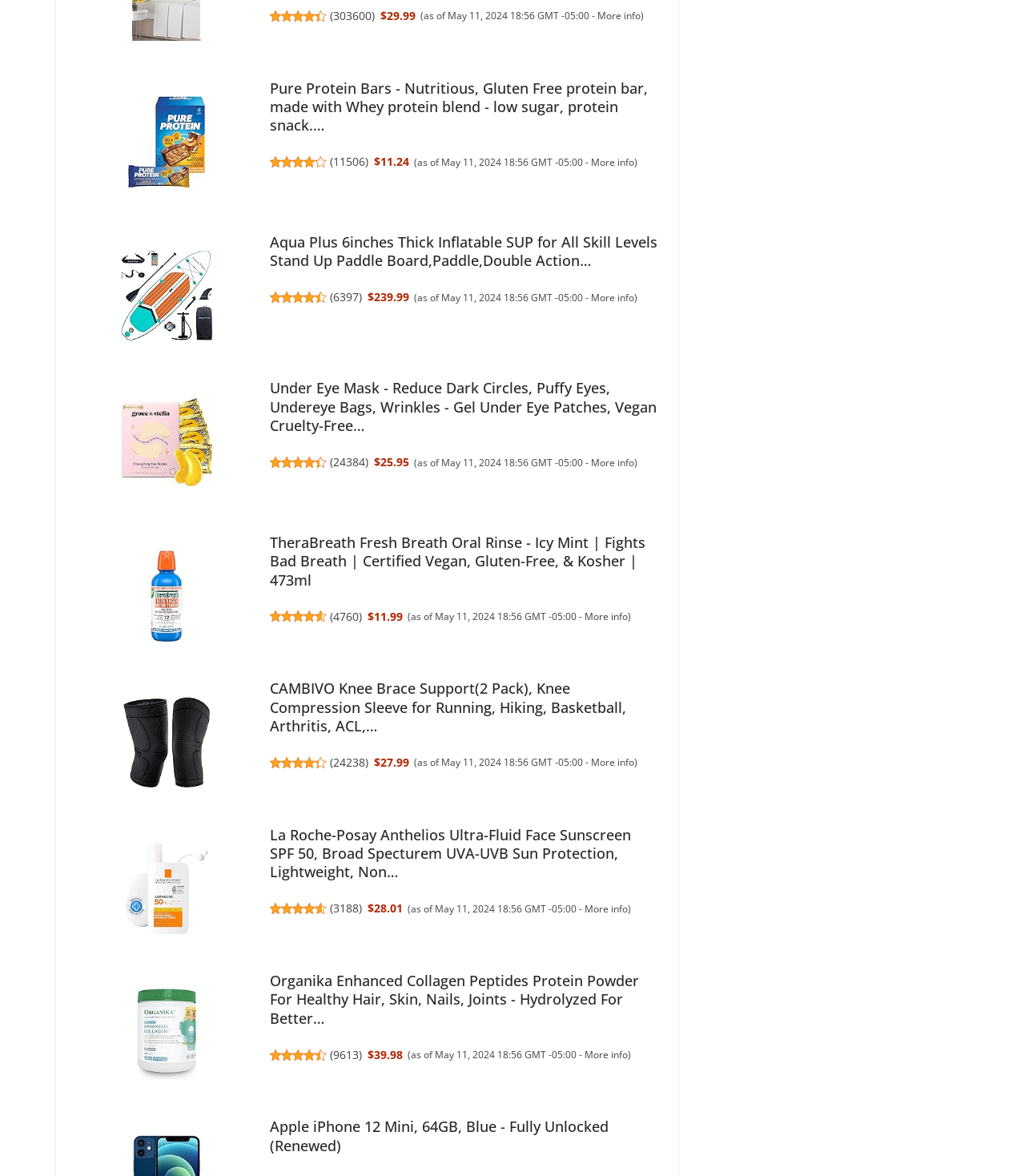Examine the screenshot and answer the question in as much detail as possible: What is the rating of Pure Protein Bars?

I found the rating of Pure Protein Bars by looking at the image with the text '4.2 out of 5 stars' next to the product name.